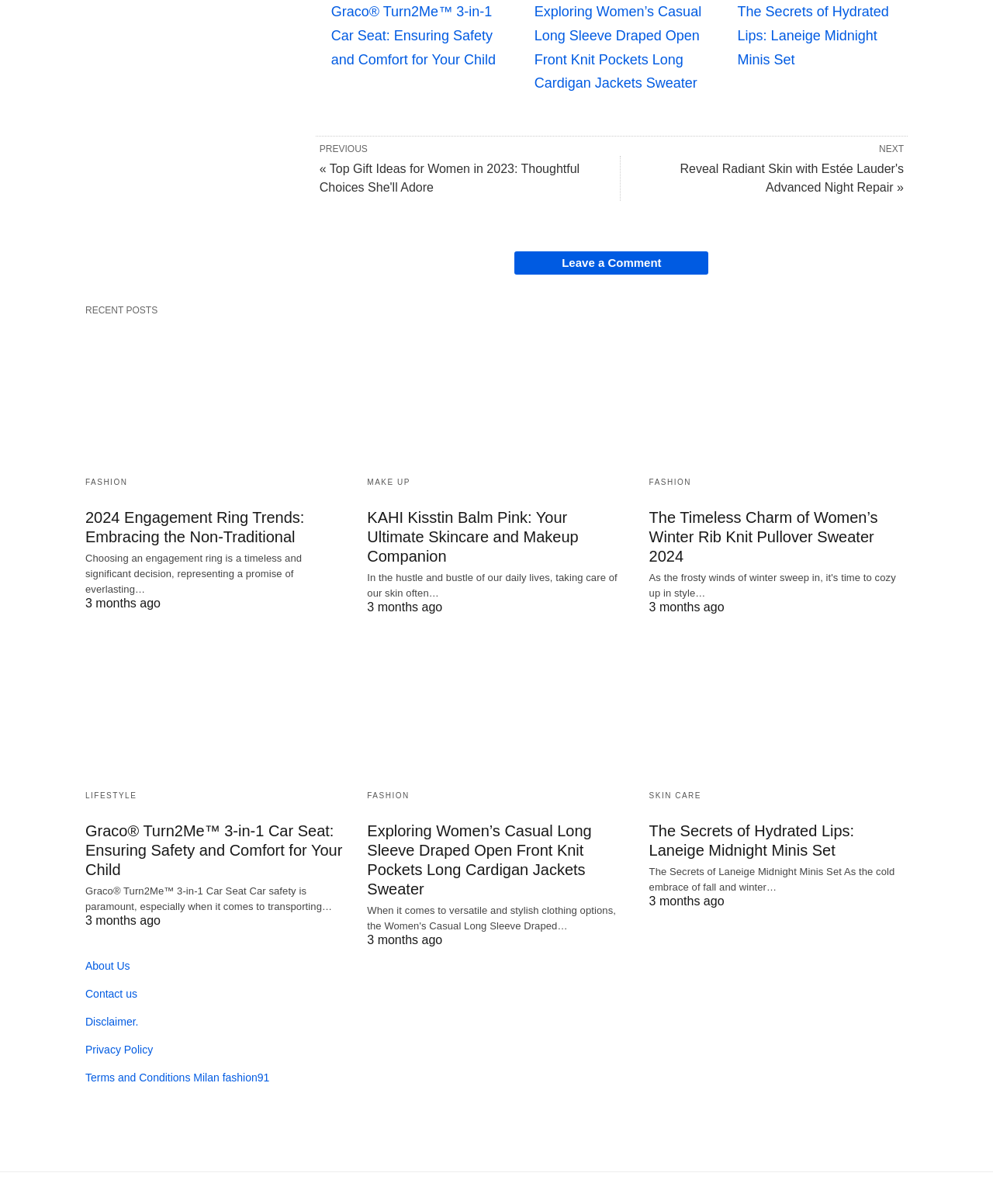Give a one-word or short phrase answer to this question: 
How many months ago was the article 'KAHI Kisstin Balm Pink' published?

3 months